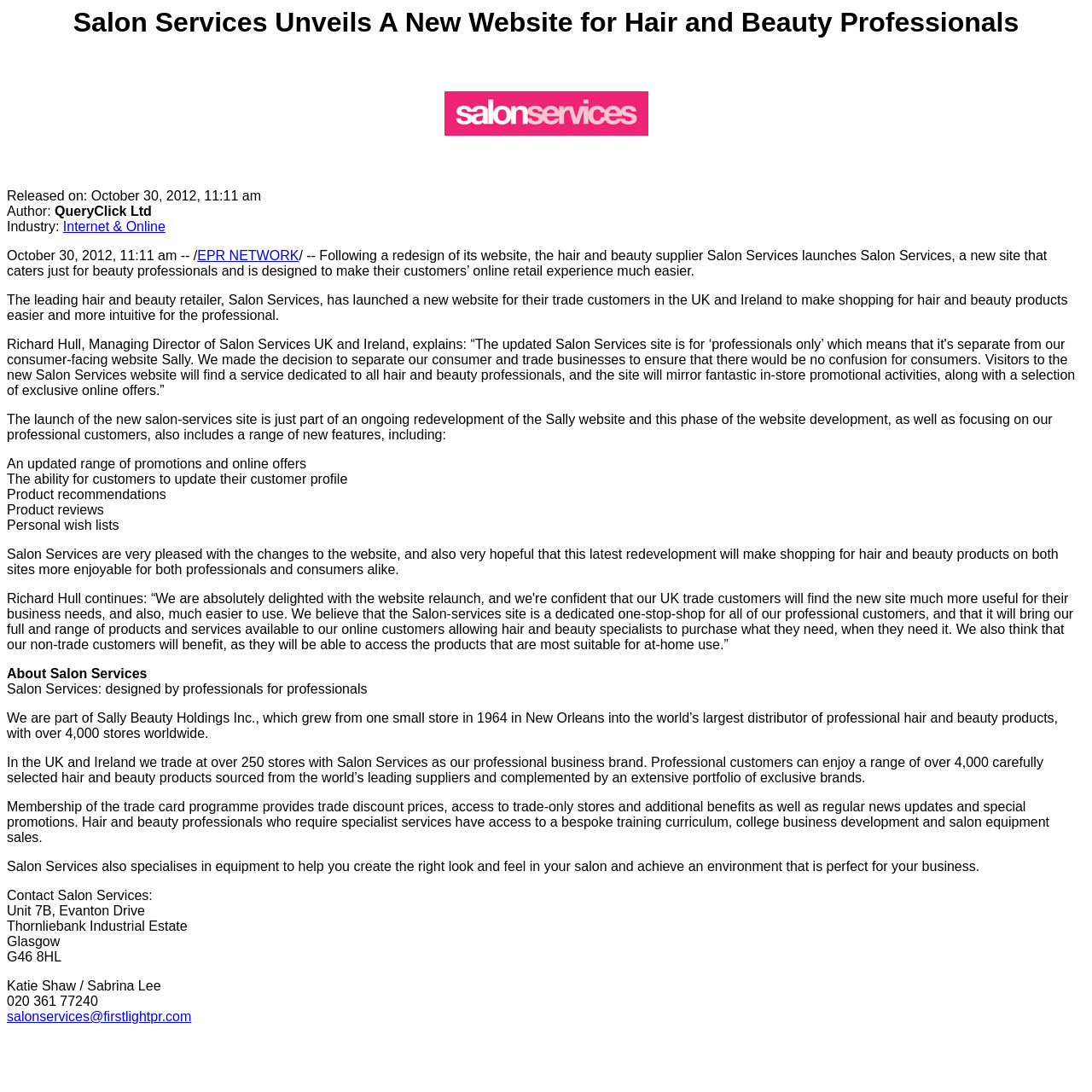Analyze the image and answer the question with as much detail as possible: 
How many stores does Salon Services have in the UK and Ireland?

The answer can be found in the StaticText element with the text 'In the UK and Ireland we trade at over 250 stores with Salon Services as our professional business brand.' at coordinates [0.006, 0.691, 0.955, 0.719]. This text indicates that Salon Services has over 250 stores in the UK and Ireland.